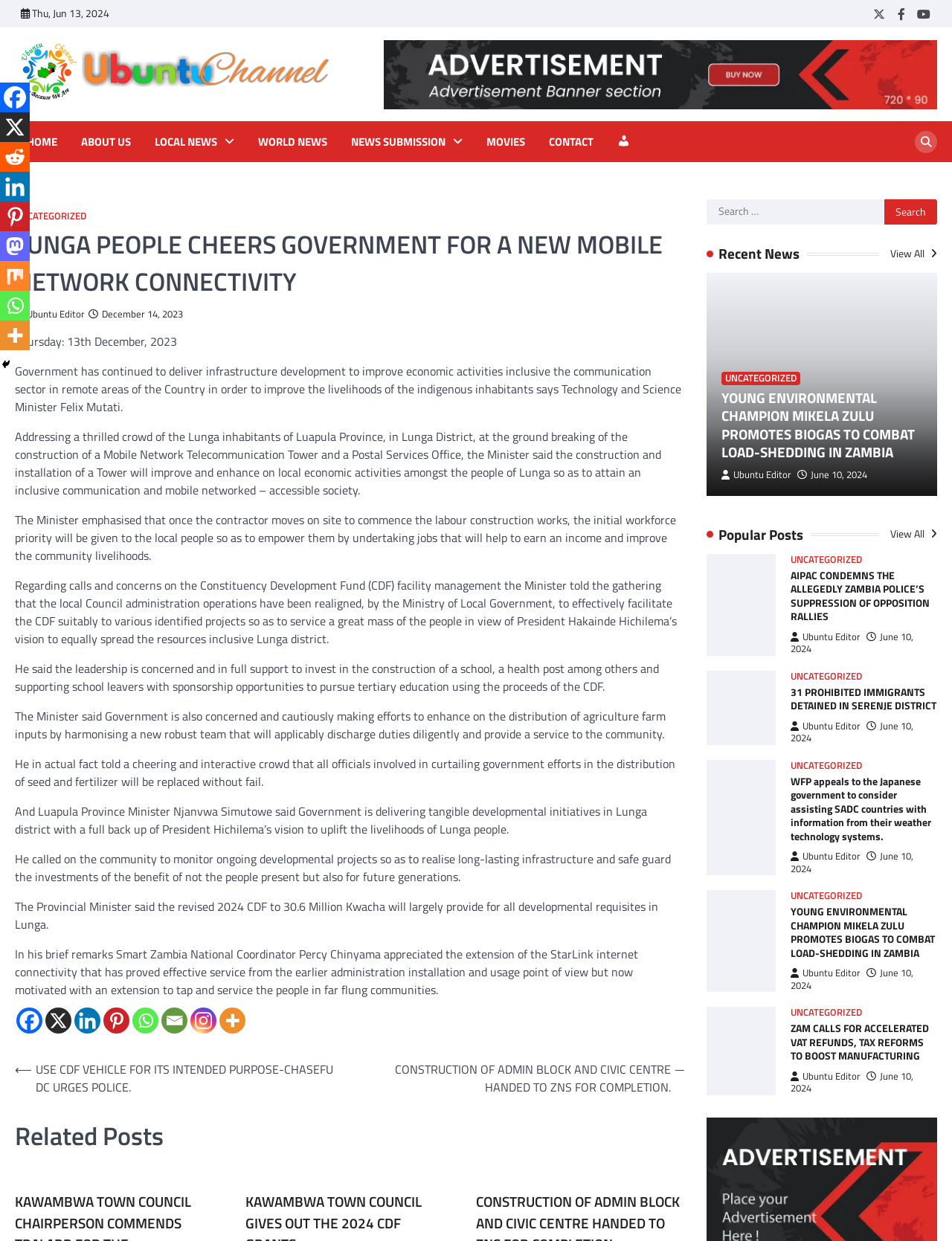Please identify the bounding box coordinates of the element that needs to be clicked to perform the following instruction: "Share the article on Facebook".

[0.017, 0.812, 0.045, 0.833]